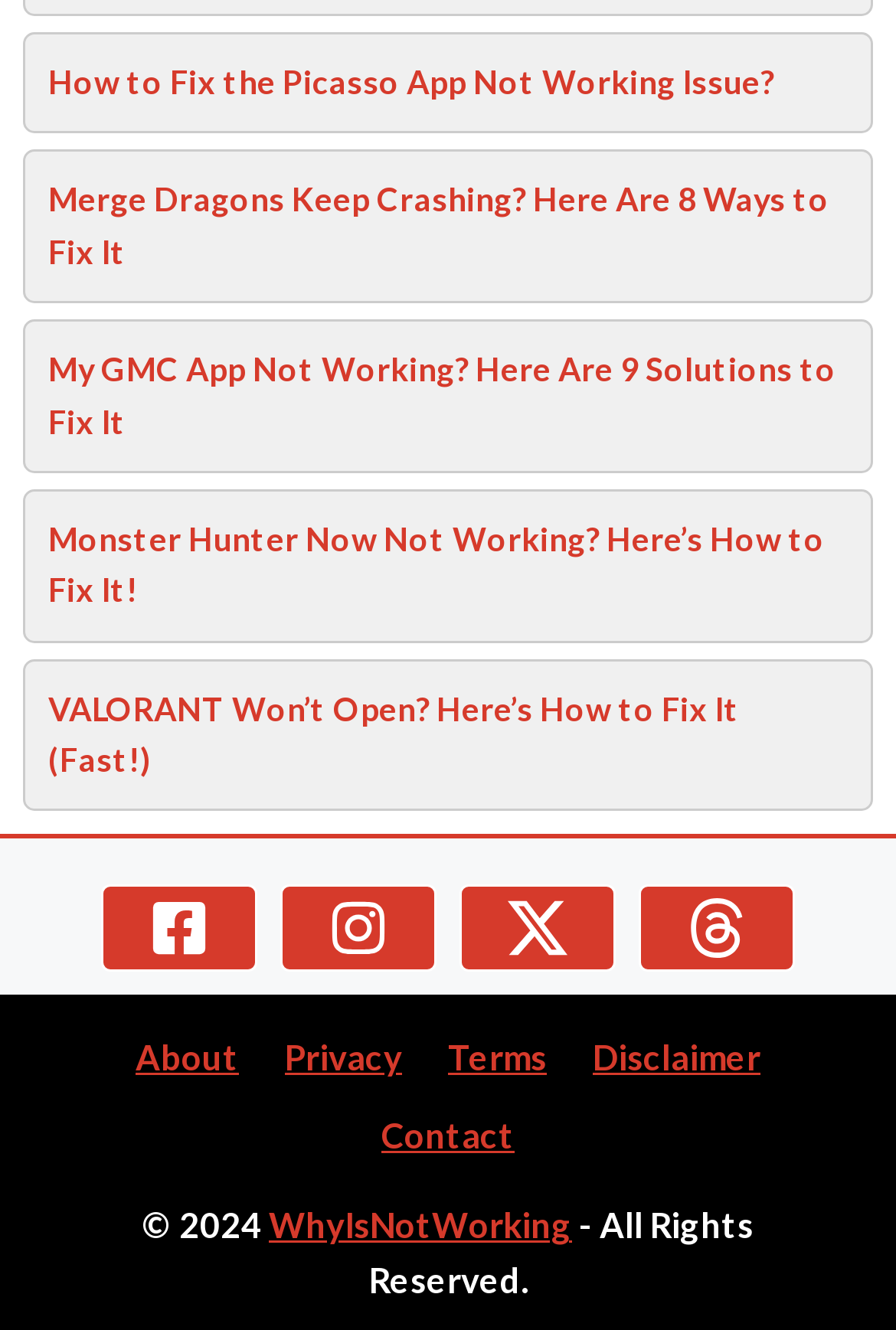Locate the bounding box coordinates of the region to be clicked to comply with the following instruction: "Read the 'About' page". The coordinates must be four float numbers between 0 and 1, in the form [left, top, right, bottom].

[0.151, 0.78, 0.267, 0.811]